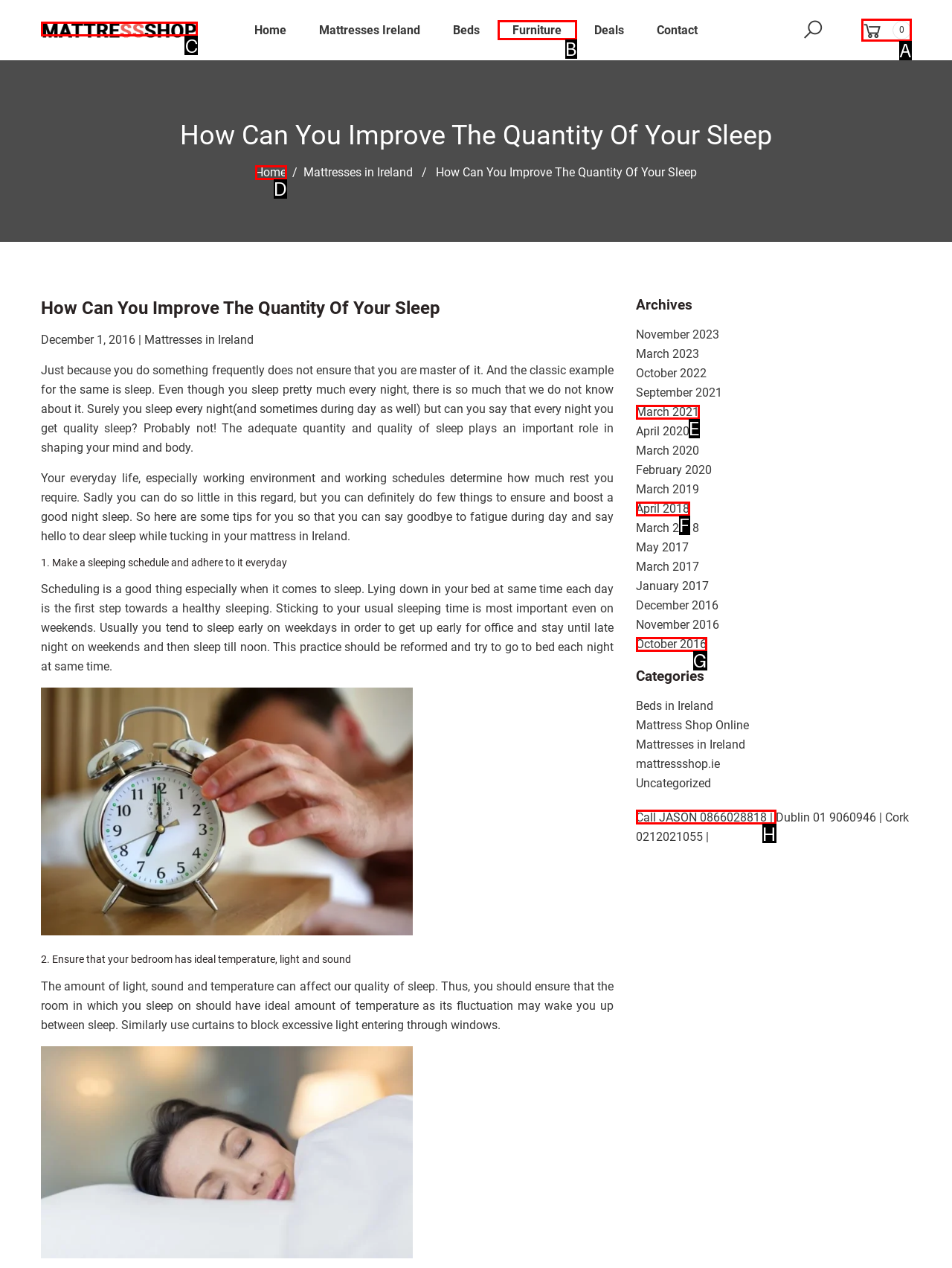Identify the UI element that best fits the description: 0
Respond with the letter representing the correct option.

A